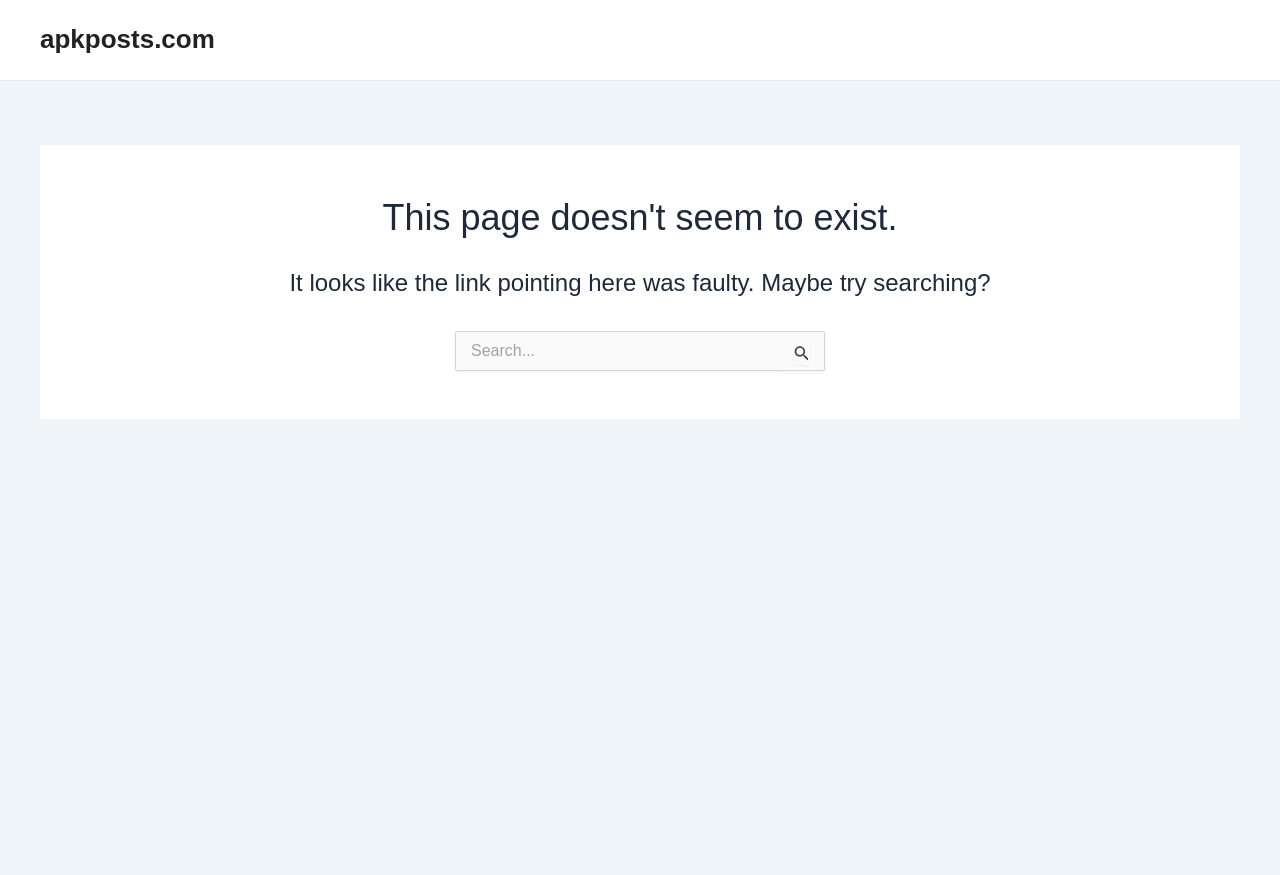What is the purpose of the search box?
Provide a detailed and extensive answer to the question.

The search box is provided to help users find the content they are looking for, as suggested by the text 'It looks like the link pointing here was faulty. Maybe try searching?'